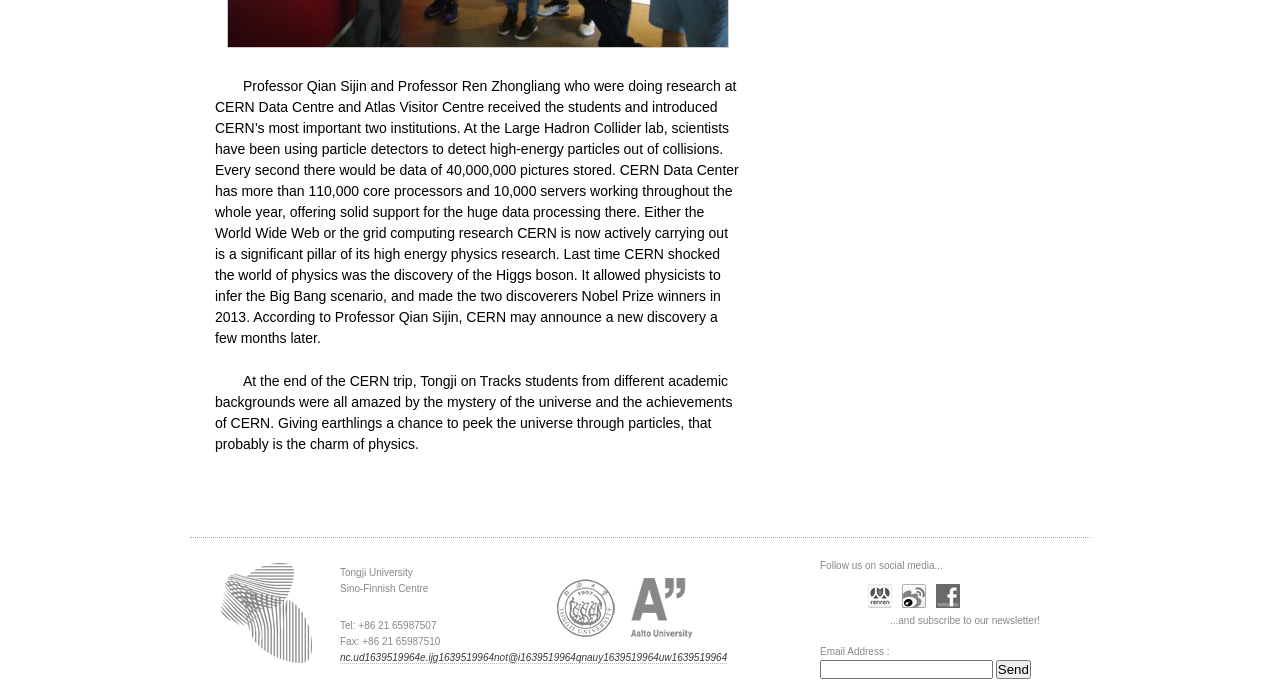Identify the bounding box coordinates for the UI element described as follows: "nc.ud1639519964e.ijg1639519964not@i1639519964qnauy1639519964uw1639519964". Ensure the coordinates are four float numbers between 0 and 1, formatted as [left, top, right, bottom].

[0.266, 0.931, 0.568, 0.949]